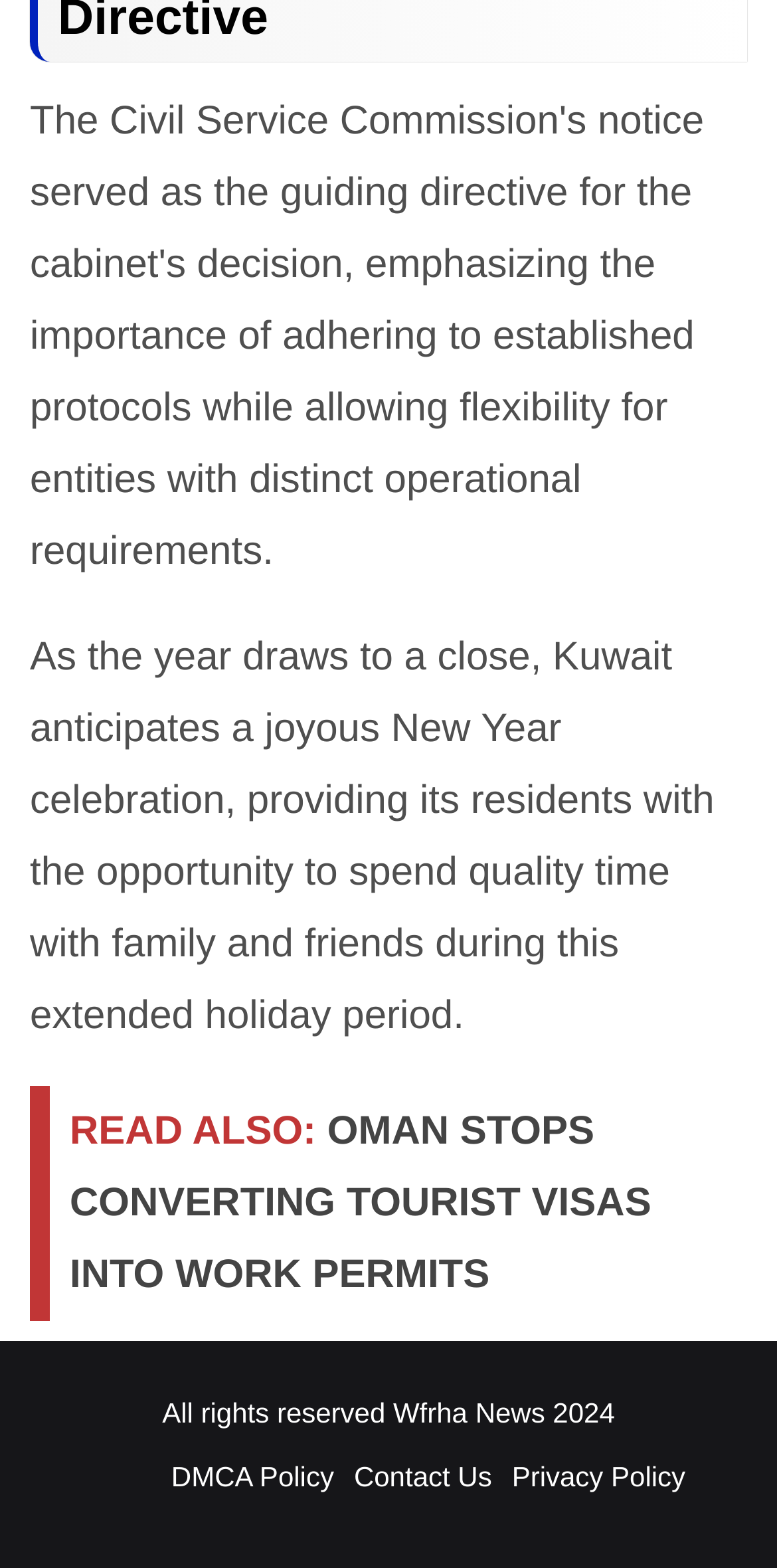Based on what you see in the screenshot, provide a thorough answer to this question: What is the occasion being celebrated in Kuwait?

The webpage mentions 'As the year draws to a close, Kuwait anticipates a joyous New Year celebration...' which indicates that the occasion being celebrated in Kuwait is the New Year.